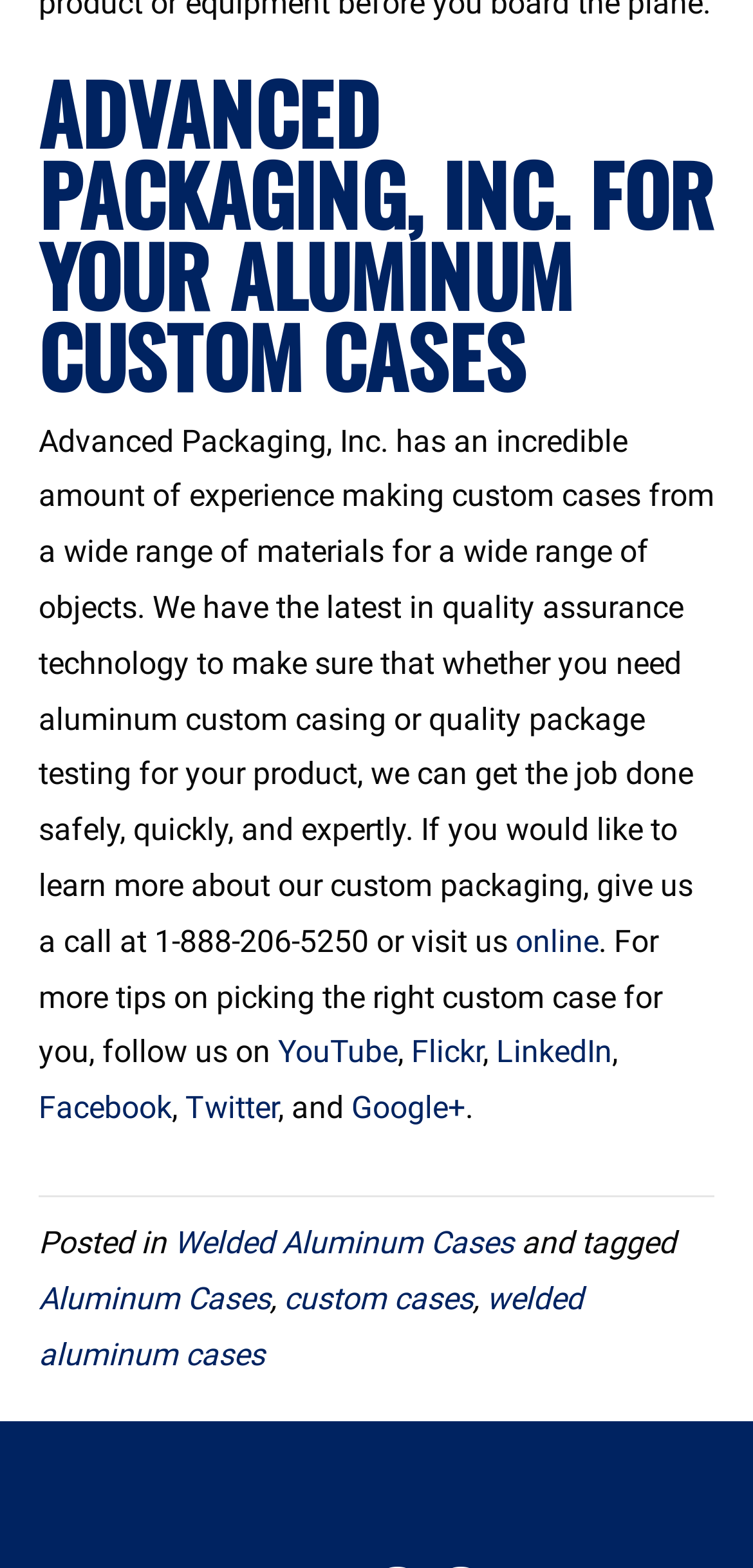Could you provide the bounding box coordinates for the portion of the screen to click to complete this instruction: "Click on 'What does the Premium subscription include?'"?

None